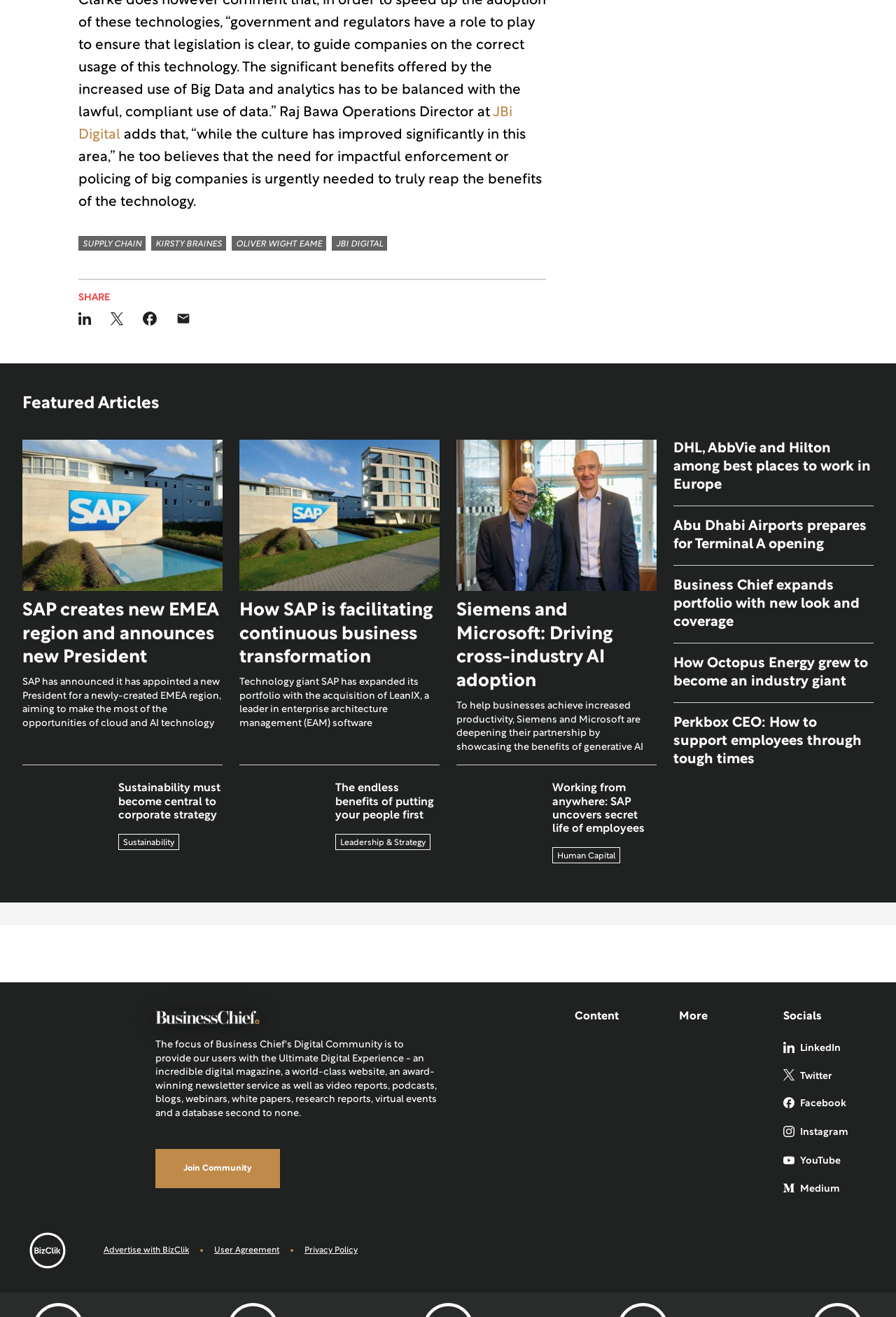Determine the bounding box coordinates of the clickable region to carry out the instruction: "Visit the 'Hanoi Times' homepage".

None